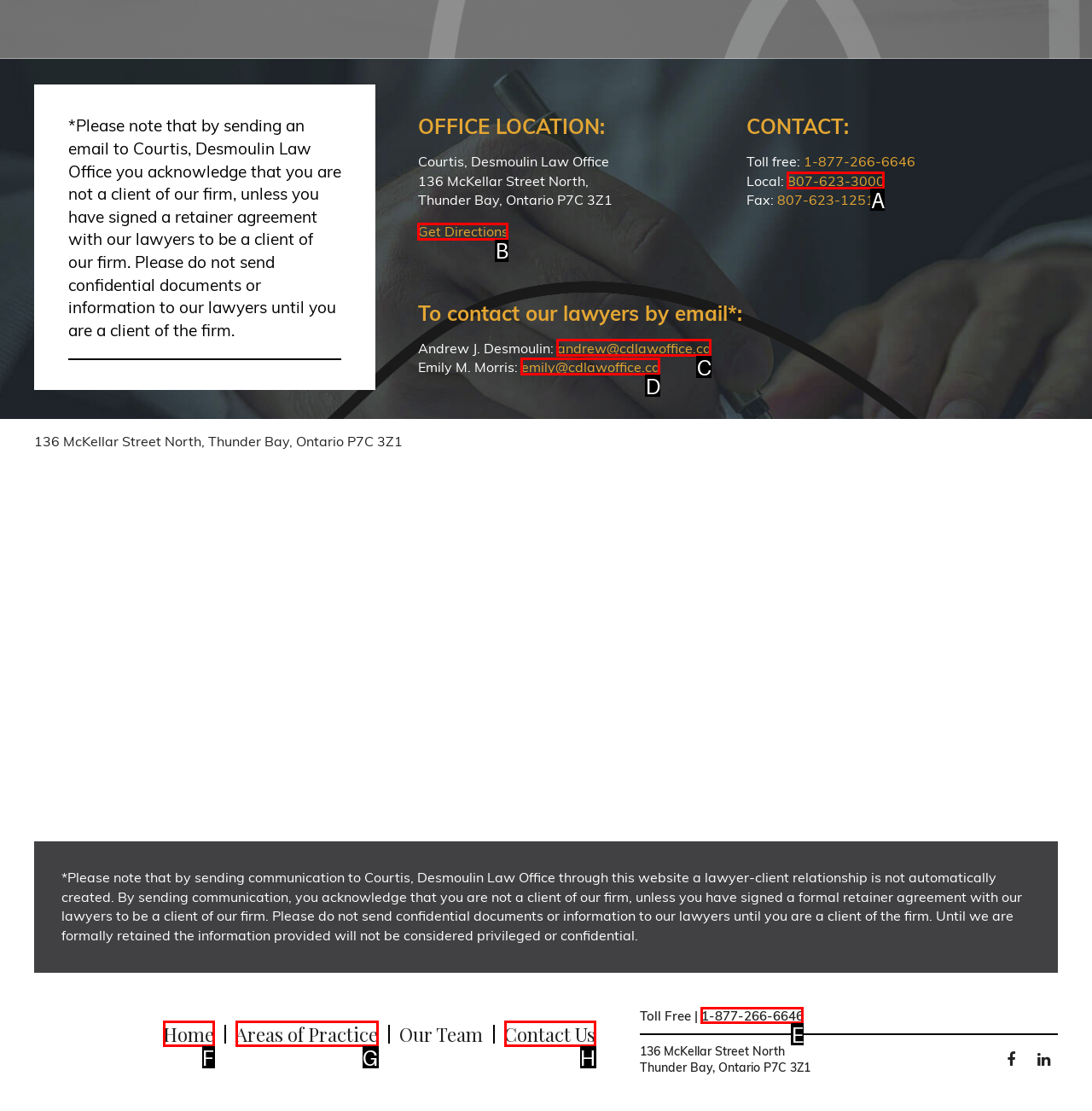Select the option that matches this description: Get Directions
Answer by giving the letter of the chosen option.

B